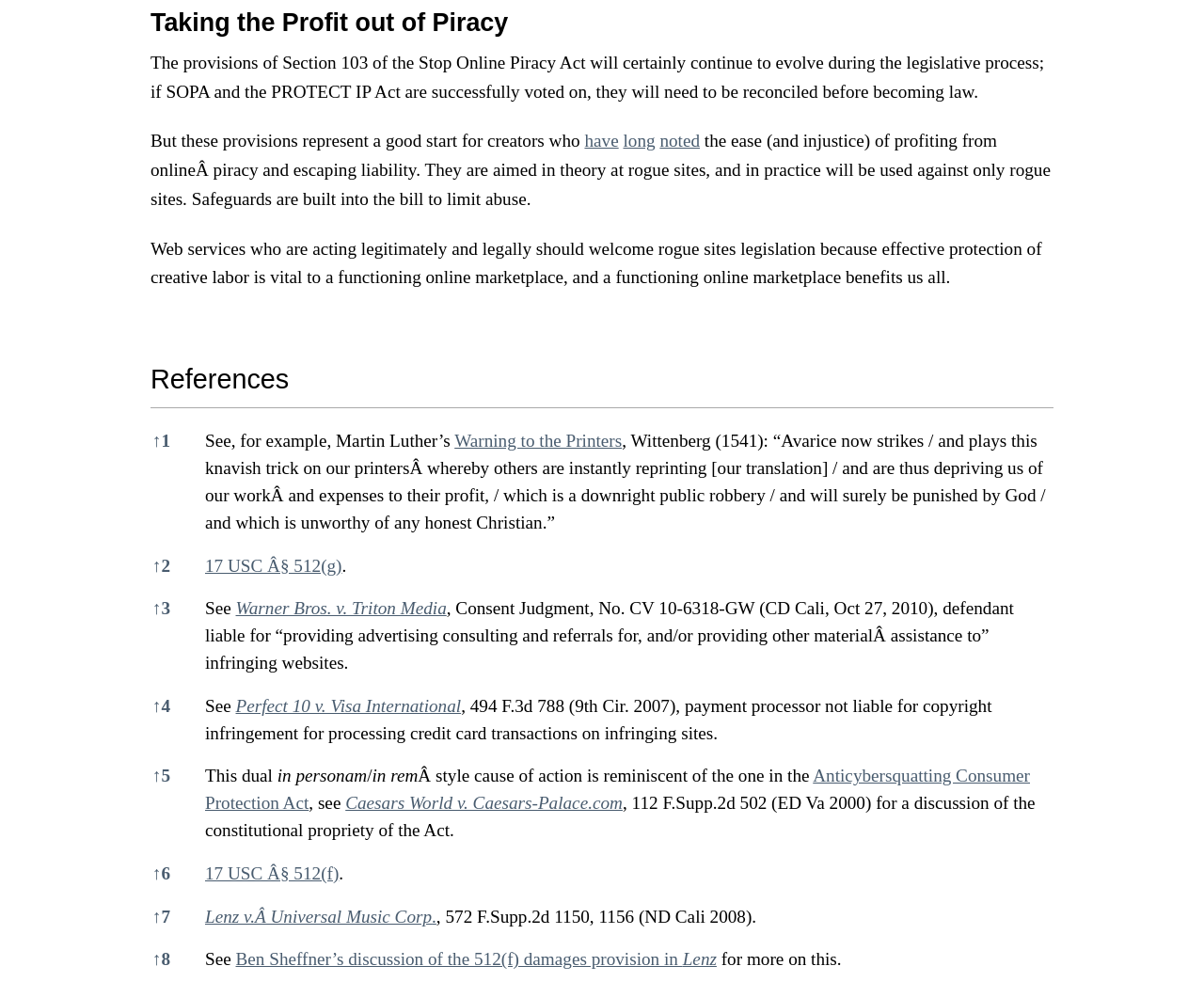Provide the bounding box for the UI element matching this description: "Perfect 10 v. Visa International".

[0.196, 0.709, 0.383, 0.729]